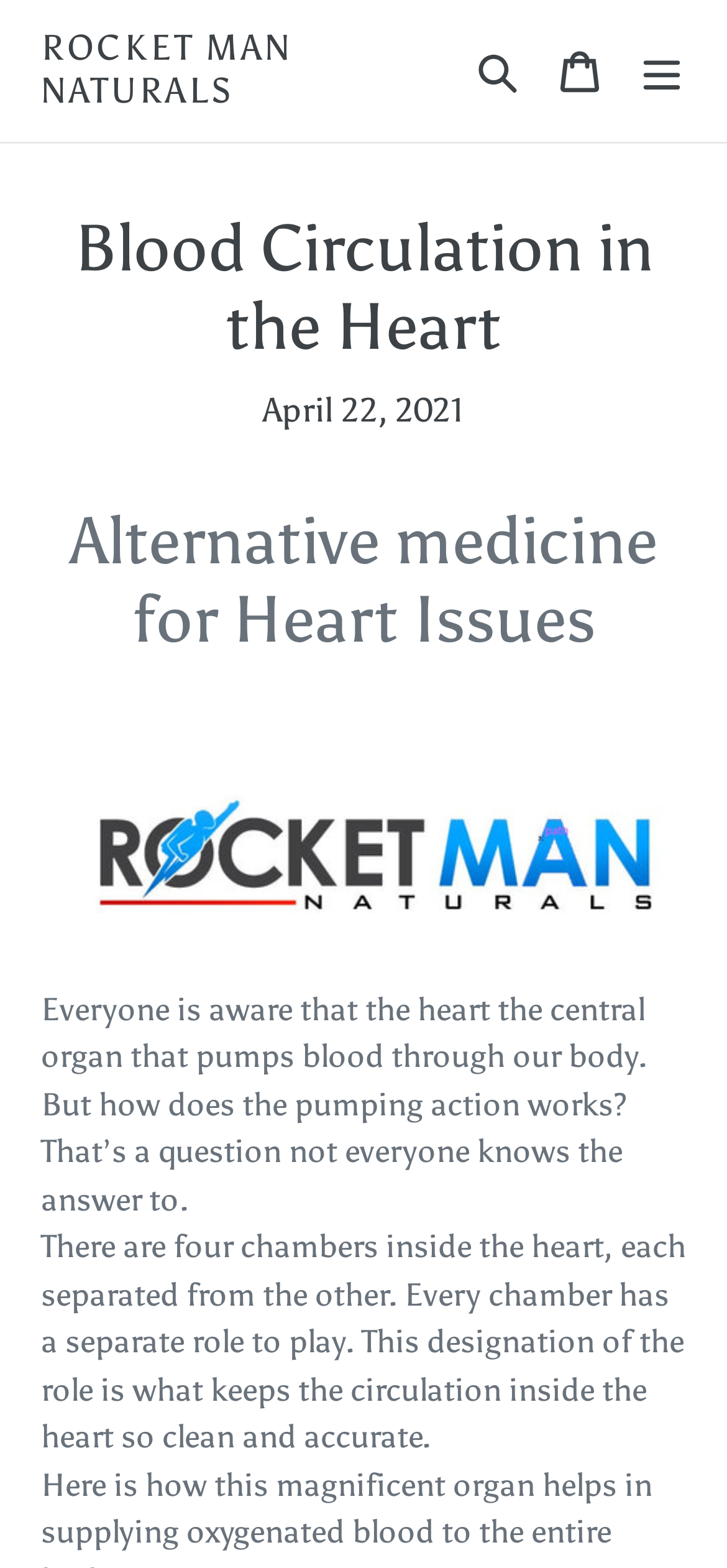Using floating point numbers between 0 and 1, provide the bounding box coordinates in the format (top-left x, top-left y, bottom-right x, bottom-right y). Locate the UI element described here: Cart

[0.741, 0.017, 0.854, 0.073]